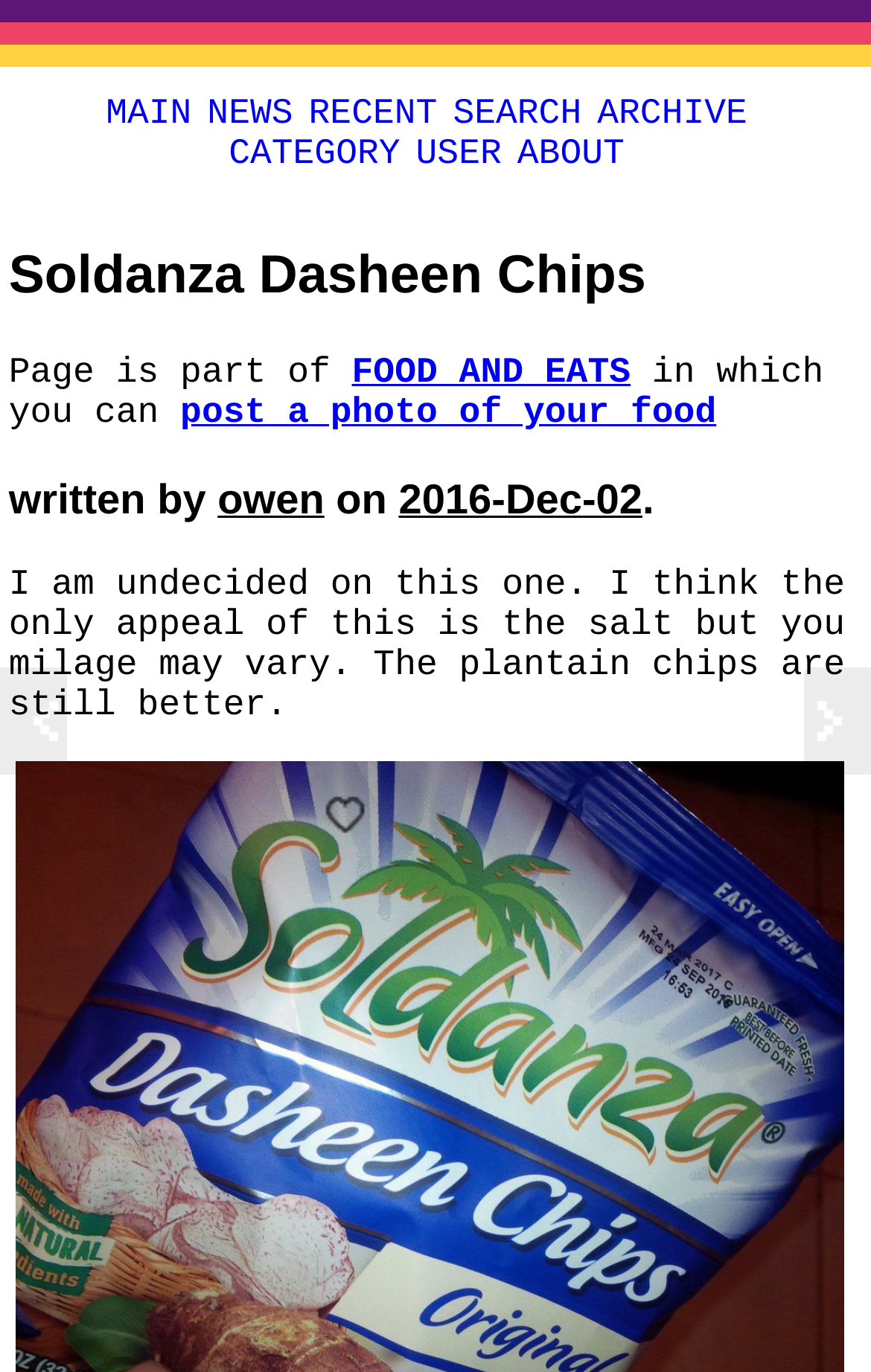Please locate the UI element described by "Home" and provide its bounding box coordinates.

None